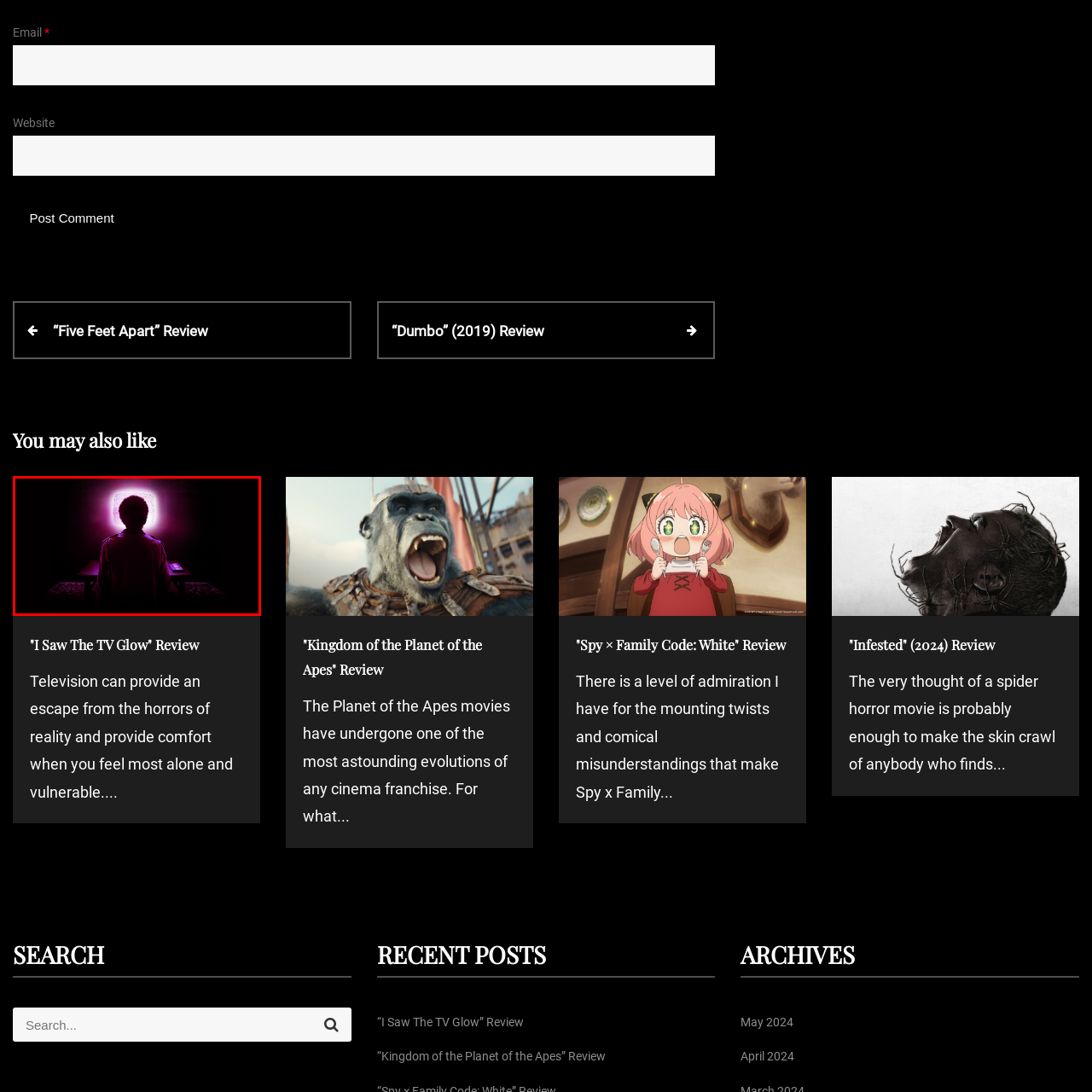Please review the image enclosed by the red bounding box and give a detailed answer to the following question, utilizing the information from the visual: What is the mood of the ambiance in the room?

The caption describes the ambiance as 'creating a sense of mystery and anticipation', which suggests that the atmosphere in the room is one of intrigue and expectation.